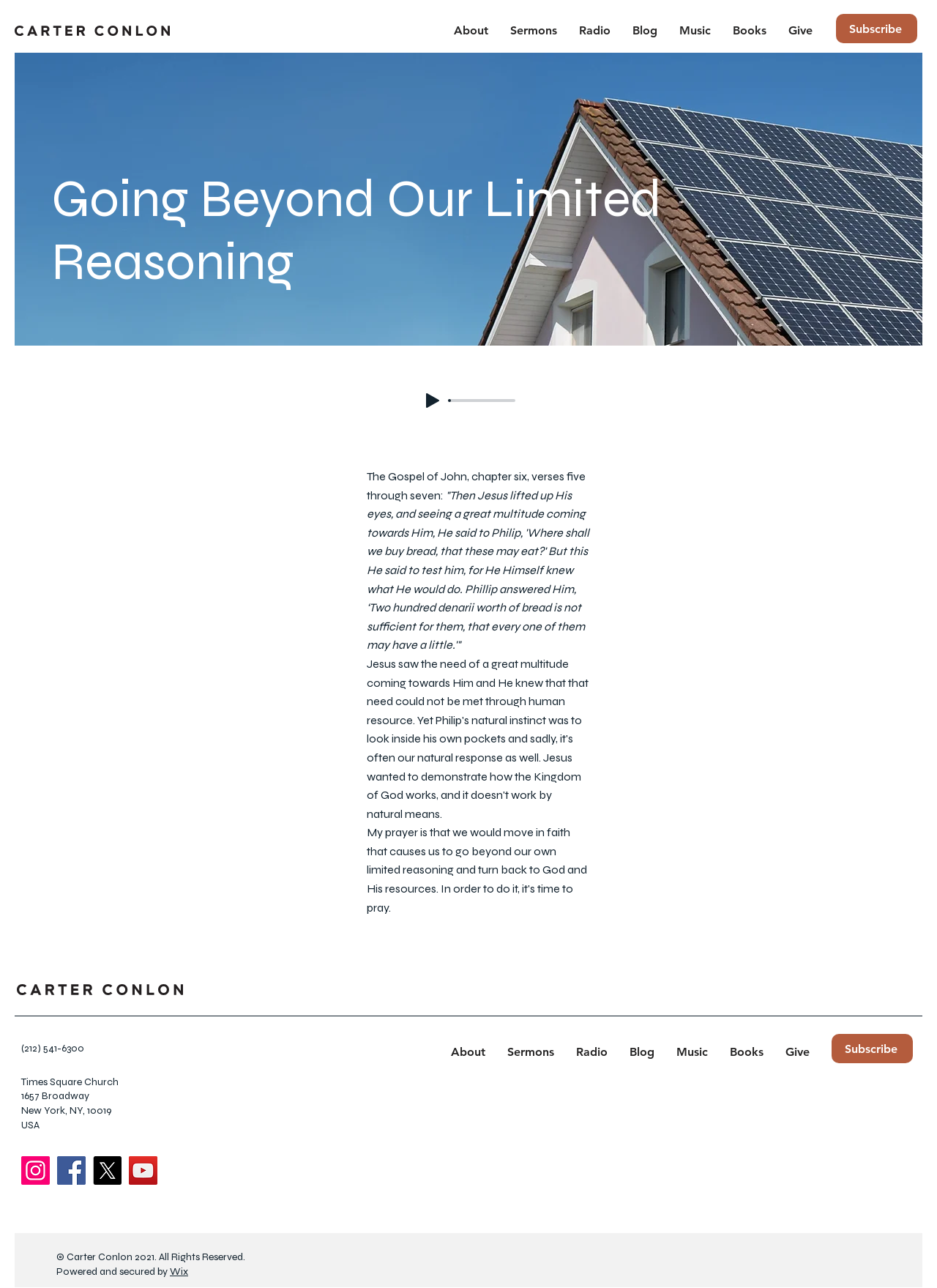Respond with a single word or phrase for the following question: 
What is the copyright information for this webpage?

Carter Conlon 2021